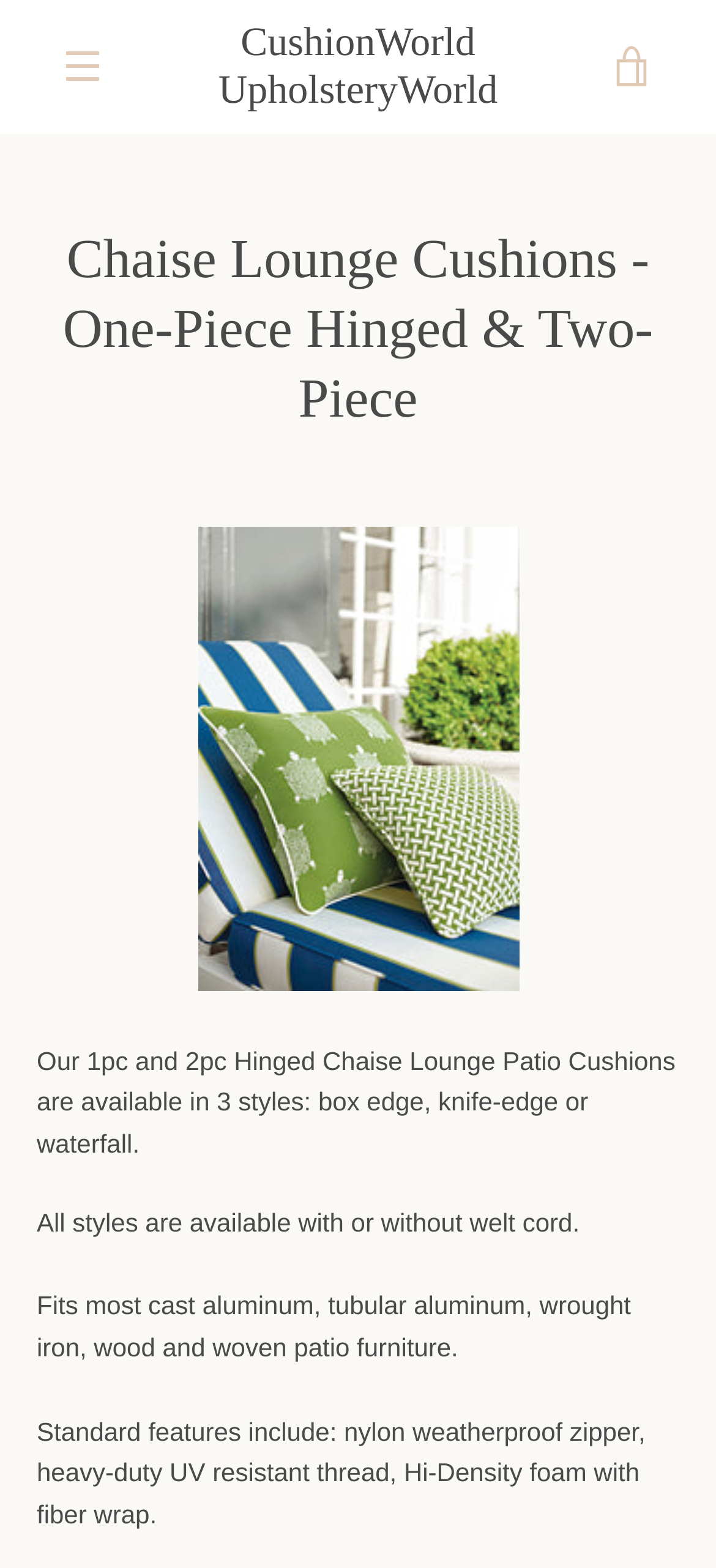Please find and report the bounding box coordinates of the element to click in order to perform the following action: "Contact us". The coordinates should be expressed as four float numbers between 0 and 1, in the format [left, top, right, bottom].

[0.612, 0.307, 0.837, 0.324]